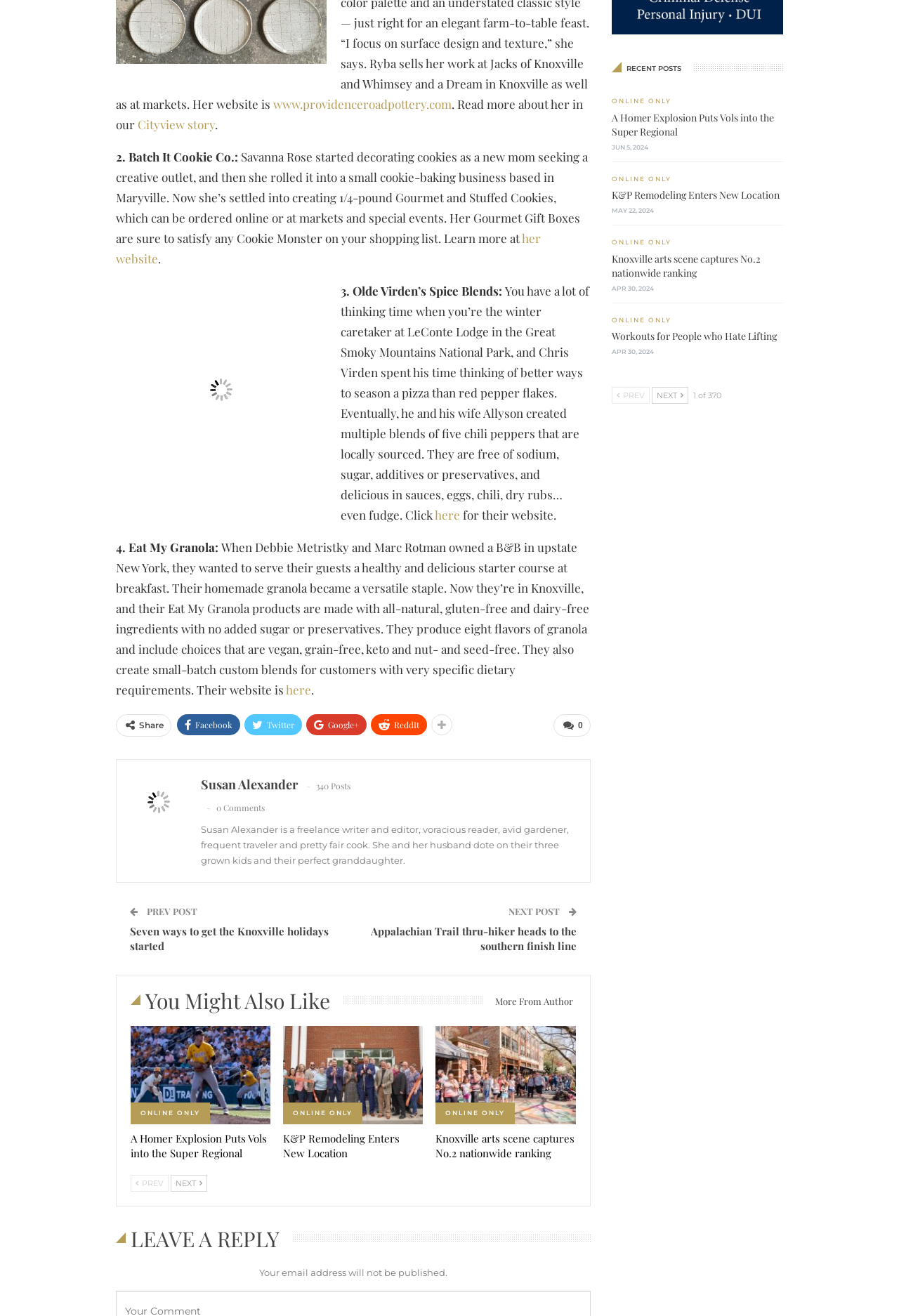Identify the bounding box coordinates of the area you need to click to perform the following instruction: "Read the story about Olde Virden’s Spice Blends".

[0.392, 0.215, 0.562, 0.227]